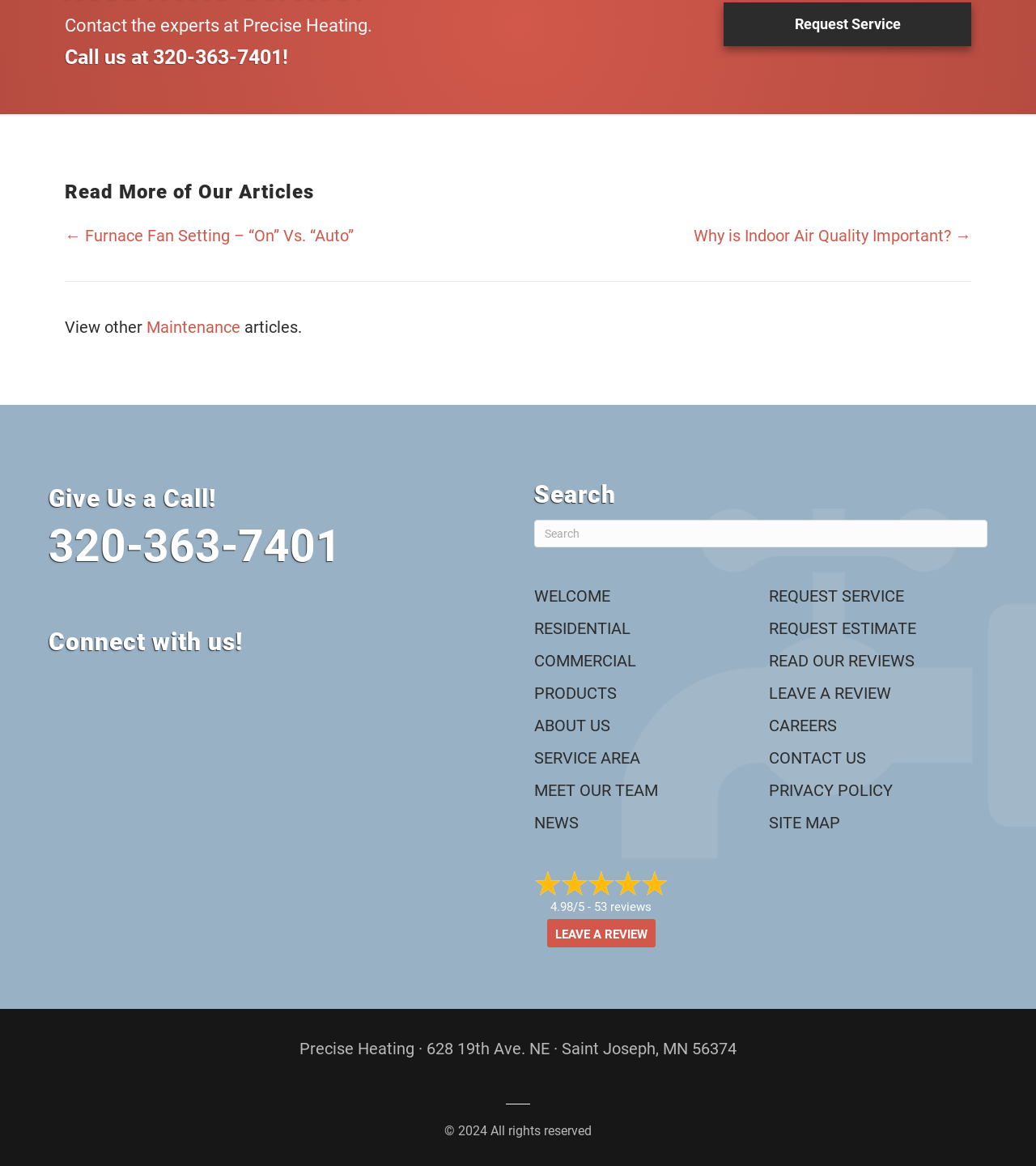Identify the bounding box for the UI element specified in this description: "Contact Us". The coordinates must be four float numbers between 0 and 1, formatted as [left, top, right, bottom].

[0.516, 0.642, 0.609, 0.658]